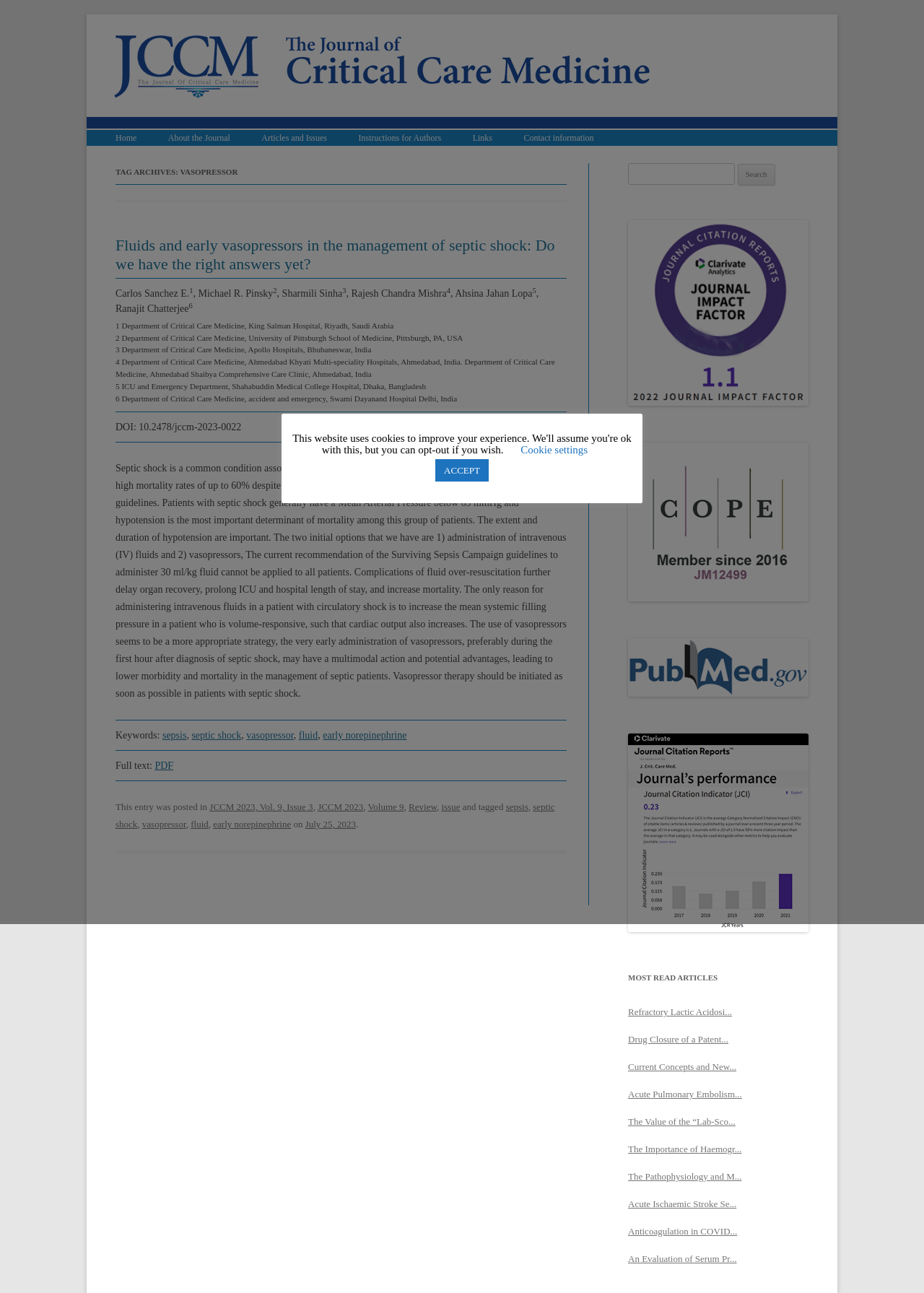Please identify the bounding box coordinates of the area that needs to be clicked to fulfill the following instruction: "Submit a manuscript."

[0.388, 0.126, 0.544, 0.138]